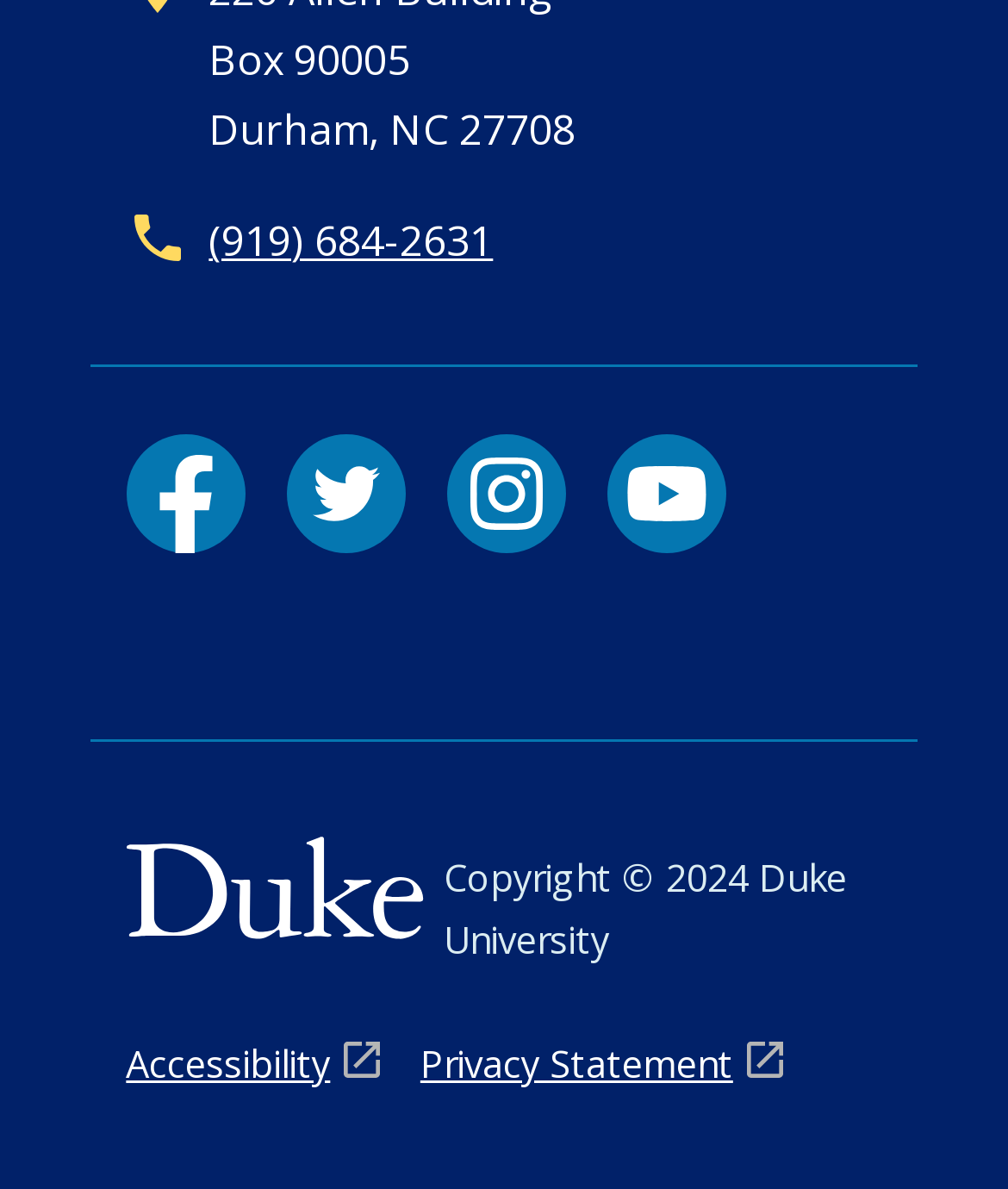Identify the bounding box for the described UI element: "Privacy Statement".

[0.417, 0.87, 0.776, 0.923]